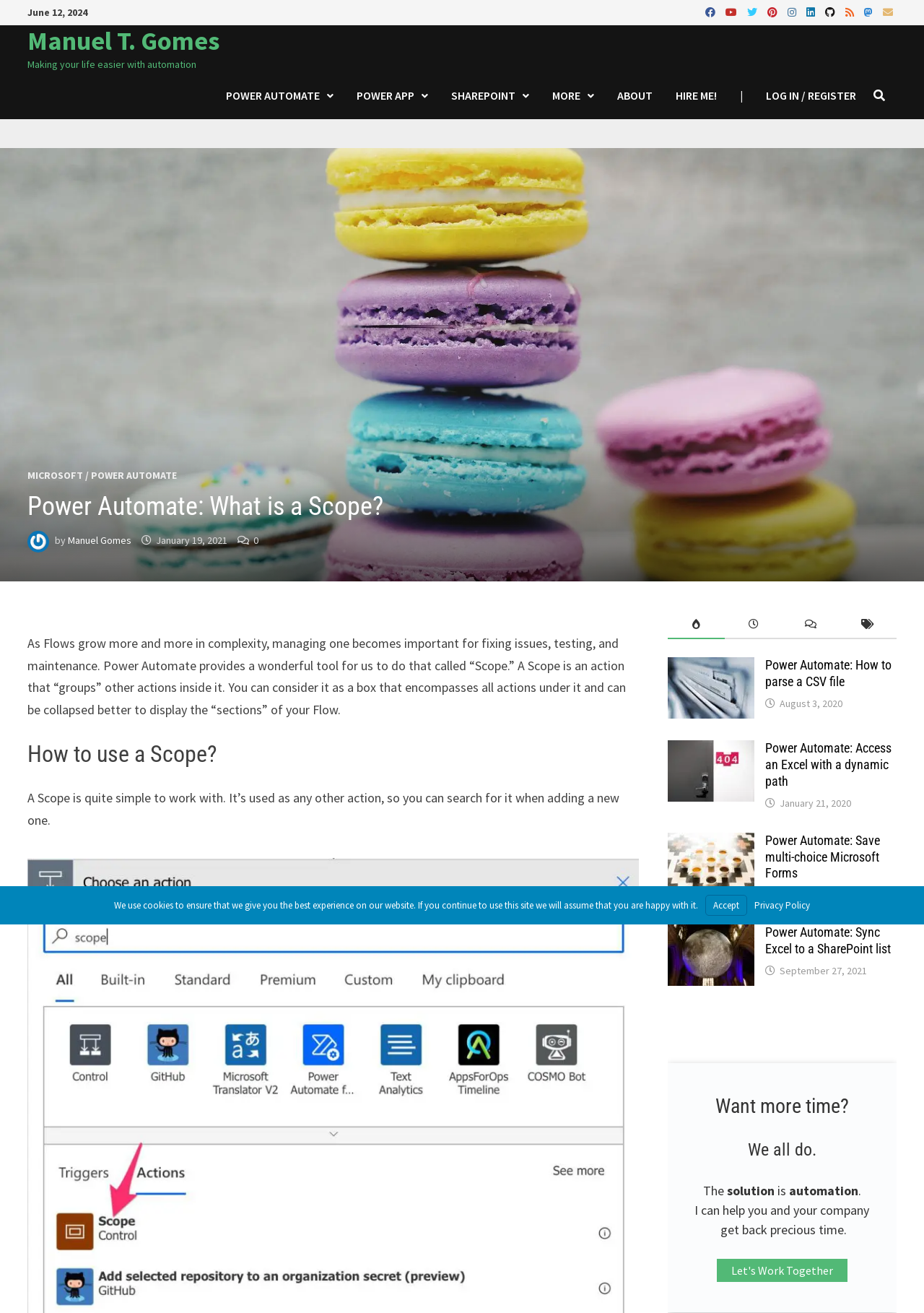Please mark the bounding box coordinates of the area that should be clicked to carry out the instruction: "Learn more about the author by clicking on 'Manuel Gomes'".

[0.074, 0.407, 0.143, 0.417]